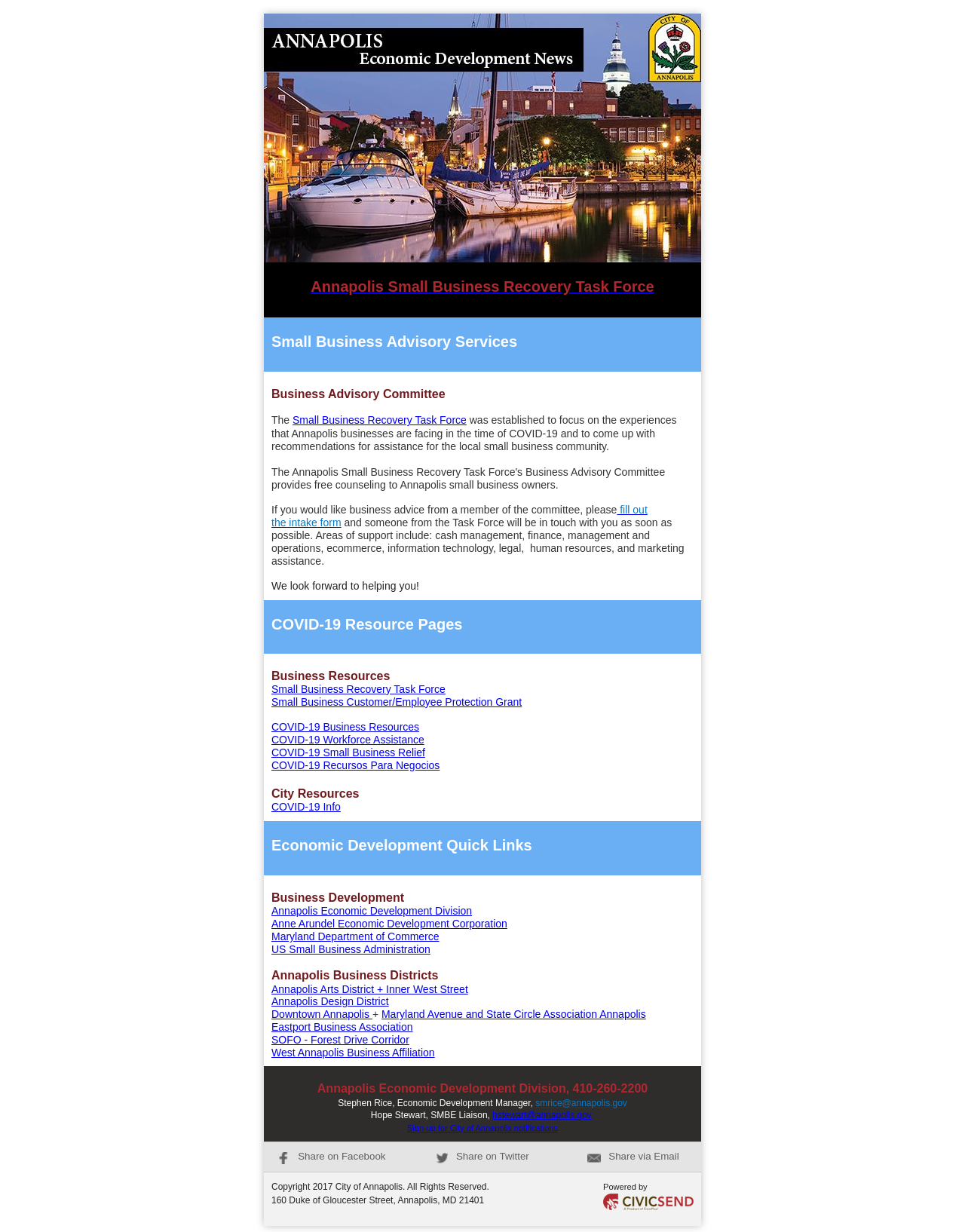Please provide a brief answer to the following inquiry using a single word or phrase:
What is the name of the business district that includes Inner West Street?

Annapolis Arts District